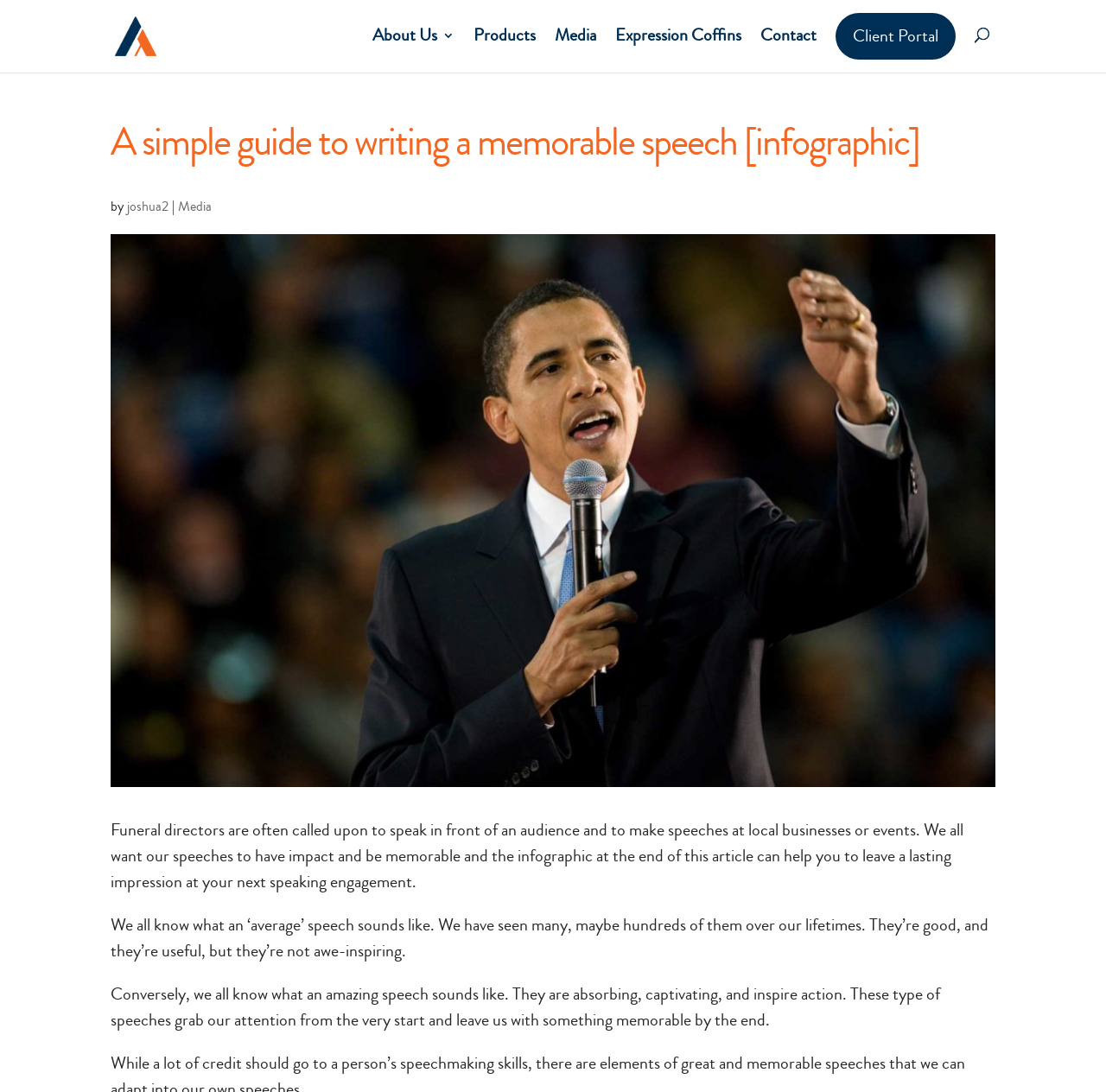Find the bounding box coordinates for the area that must be clicked to perform this action: "Search for something".

[0.157, 0.0, 0.877, 0.001]